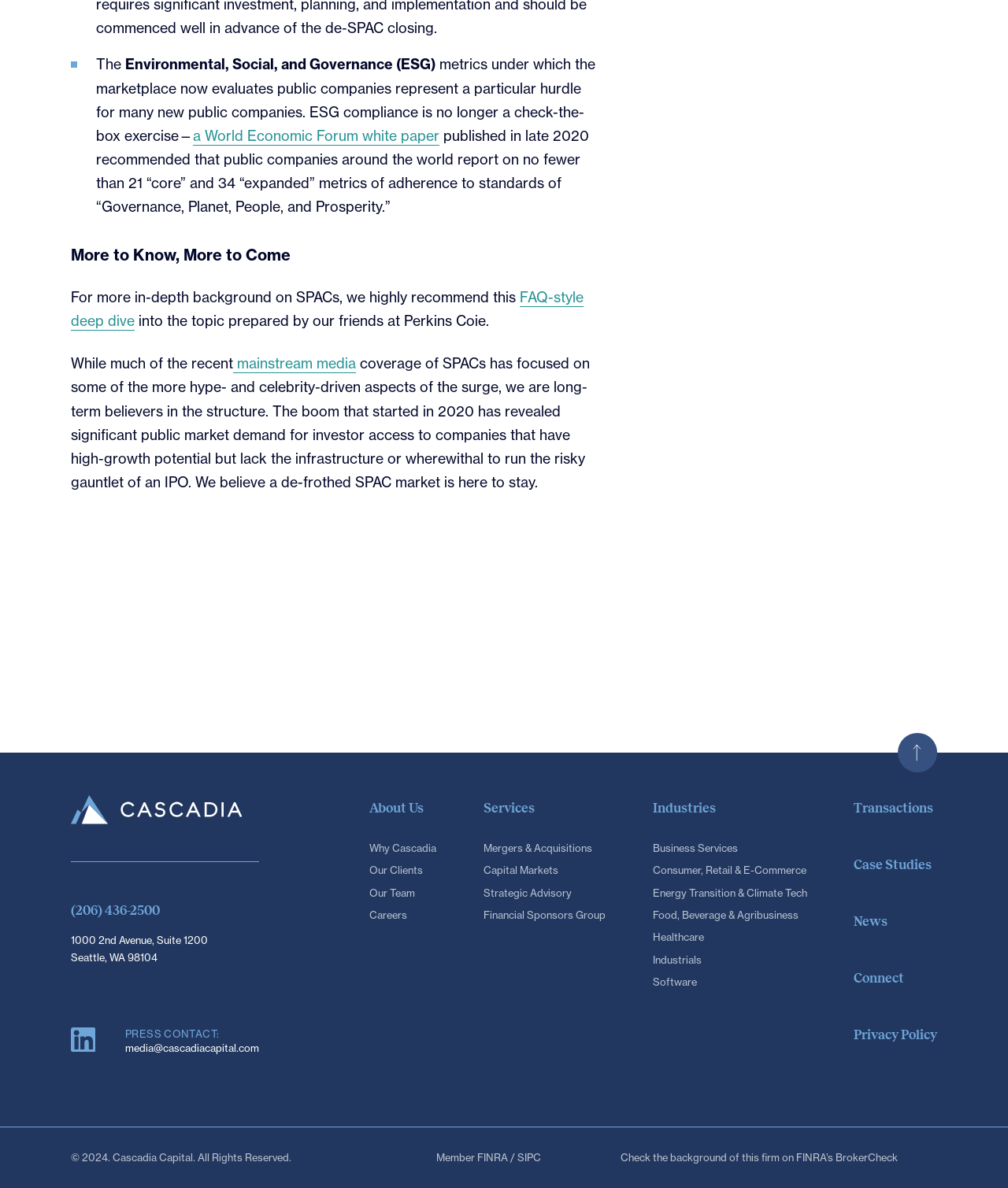Locate the bounding box of the UI element described by: "FAQ-style deep dive" in the given webpage screenshot.

[0.07, 0.243, 0.579, 0.279]